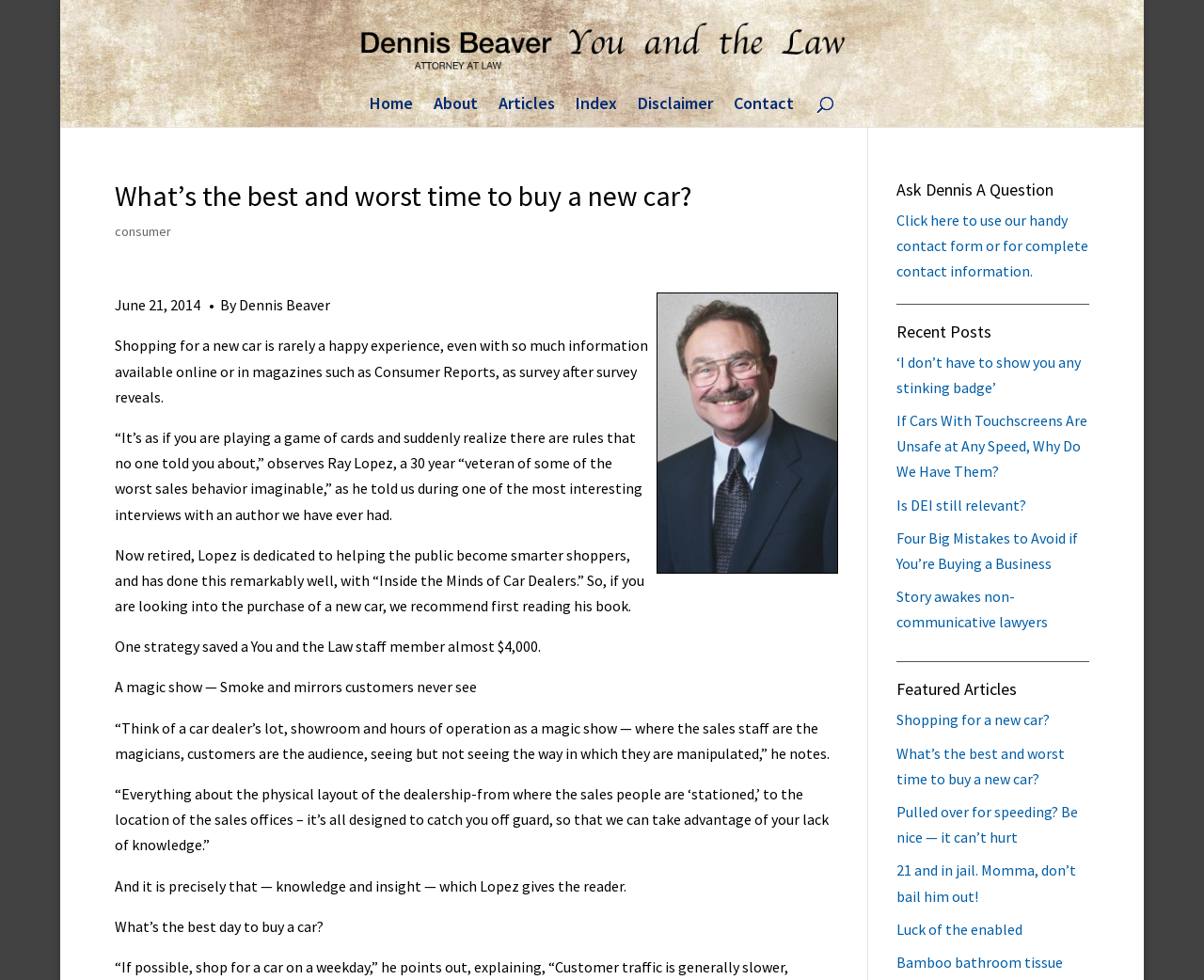Produce an elaborate caption capturing the essence of the webpage.

This webpage is an article titled "What's the best and worst time to buy a new car?" by Dennis Beaver. At the top, there is a navigation menu with links to "Home", "About", "Articles", "Index", "Disclaimer", and "Contact". Below the navigation menu, there is a search bar with a "Search" button.

The main content of the article is divided into several paragraphs, starting with a brief introduction to the topic of buying a new car. The article then quotes Ray Lopez, a 30-year veteran of the car sales industry, who shares his insights on how car dealers manipulate customers. The article continues to discuss Lopez's book "Inside the Minds of Car Dealers" and how it can help readers become smarter shoppers.

To the right of the main content, there are three sections: "Ask Dennis A Question", "Recent Posts", and "Featured Articles". The "Ask Dennis A Question" section has a link to a contact form. The "Recent Posts" section lists five article titles with links, and the "Featured Articles" section lists five more article titles with links.

There are two images on the page: one is a small image of Dennis Beaver at the top, and the other is a larger image of Dennis Beaver in the middle of the article.